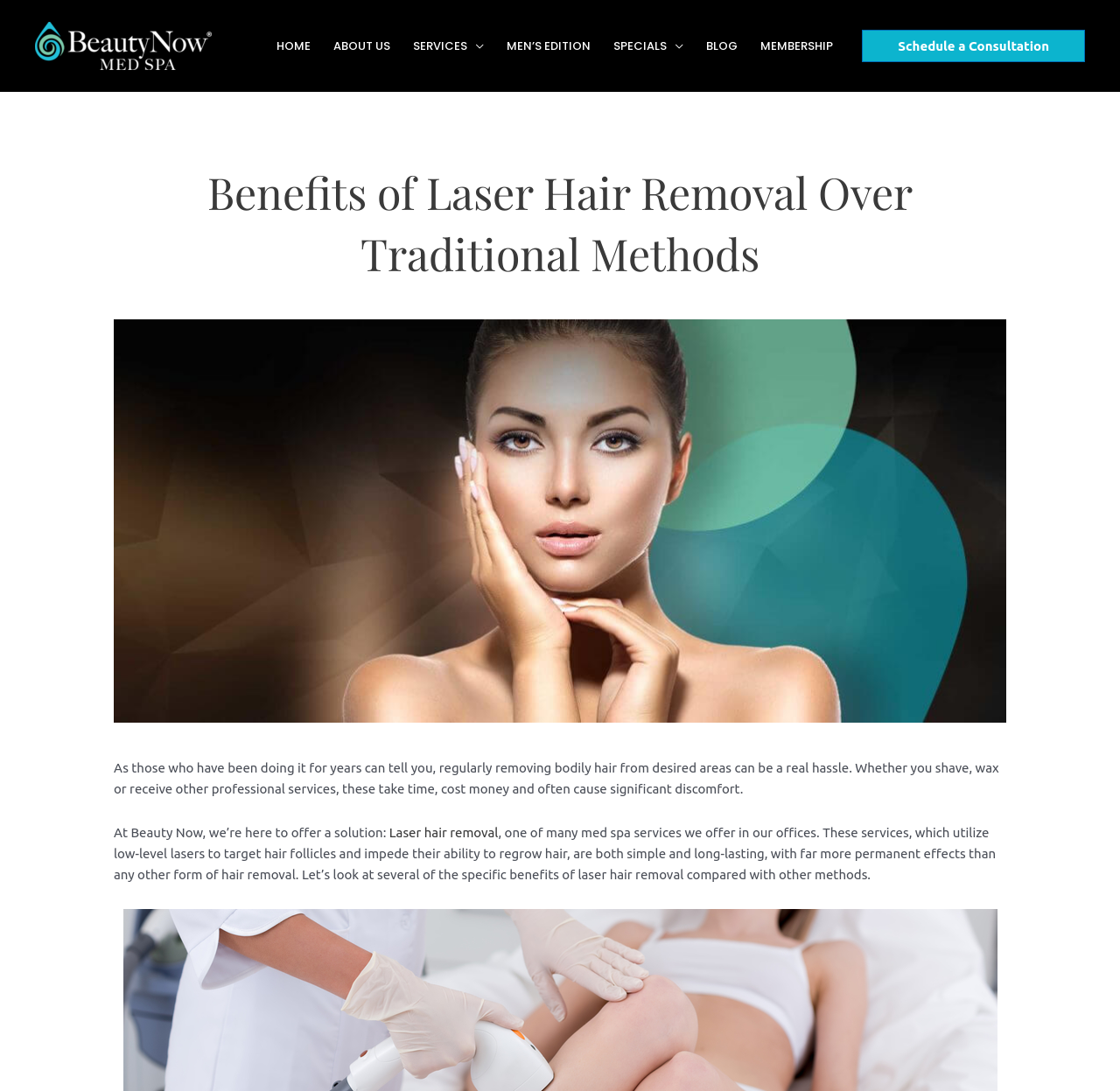Find the bounding box coordinates of the element I should click to carry out the following instruction: "Click on the Laser hair removal link".

[0.348, 0.757, 0.445, 0.77]